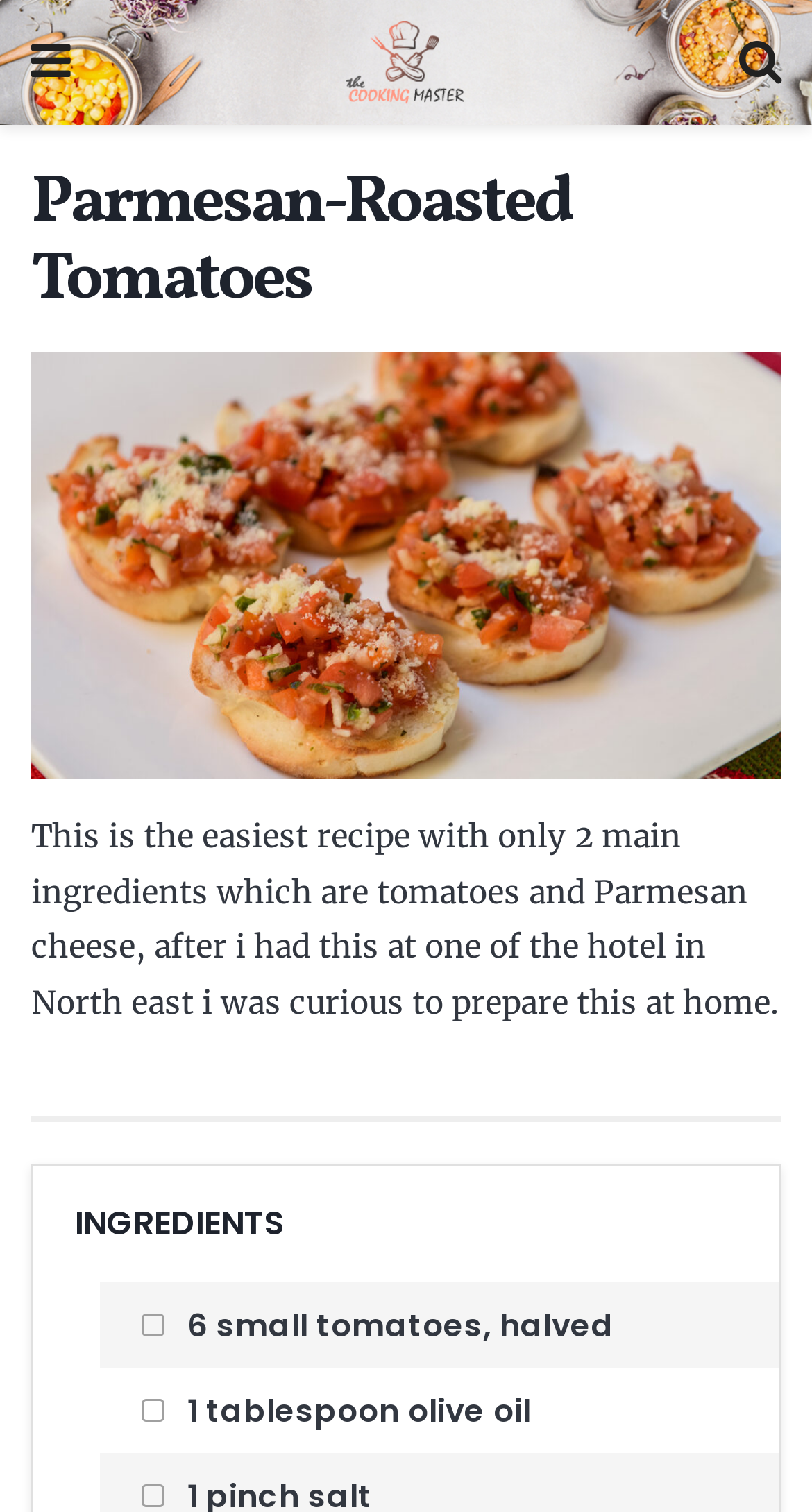Describe all the visual and textual components of the webpage comprehensively.

The webpage is about a recipe for Parmesan-Roasted Tomatoes. At the top left, there is a link with a star icon, and next to it, a link with the text "The Cooking Master" accompanied by an image with the same text. On the top right, there is another link with a search icon. 

Below these links, the main title "Parmesan-Roasted Tomatoes" is displayed prominently. Underneath the title, there is a link that spans the entire width of the page. 

A brief introduction to the recipe is provided in a paragraph of text, which explains that it is a simple recipe with only two main ingredients, tomatoes and Parmesan cheese, and that the author was inspired to prepare it at home after trying it at a hotel. 

Further down, a heading "INGREDIENTS" is displayed, followed by a list of ingredients, including 6 small tomatoes, halved, and 1 tablespoon of olive oil.